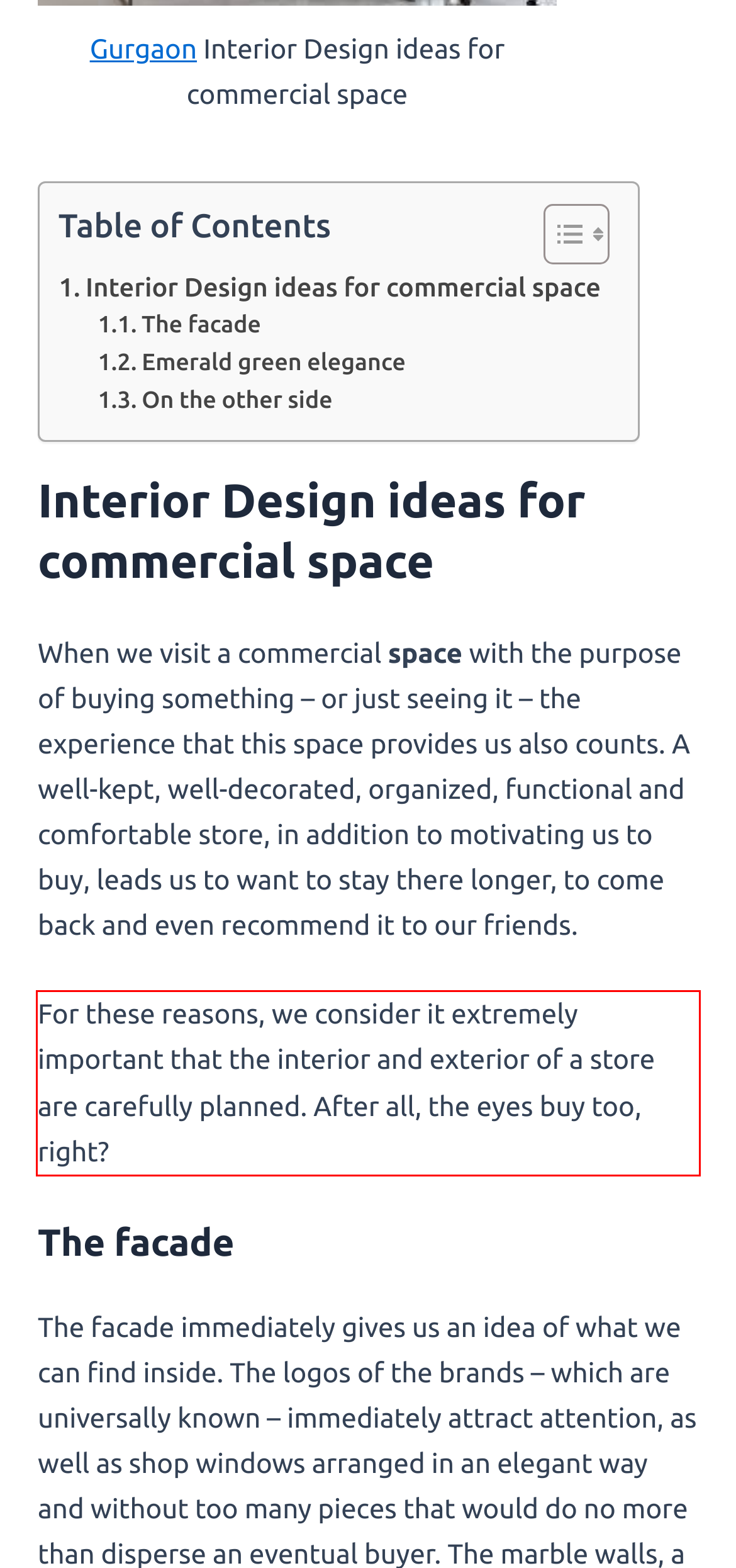Examine the webpage screenshot, find the red bounding box, and extract the text content within this marked area.

For these reasons, we consider it extremely important that the interior and exterior of a store are carefully planned. After all, the eyes buy too, right?